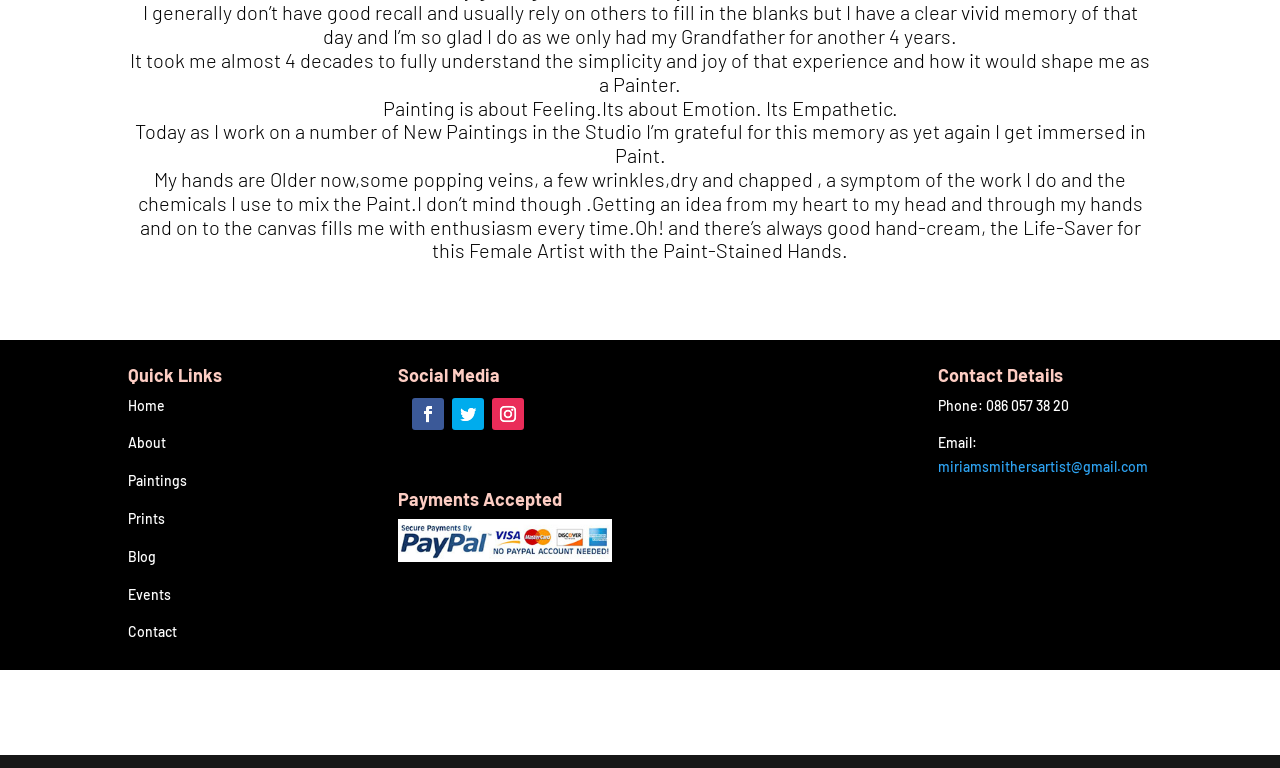Can you find the bounding box coordinates for the element to click on to achieve the instruction: "Follow the artist on social media"?

[0.322, 0.519, 0.347, 0.56]